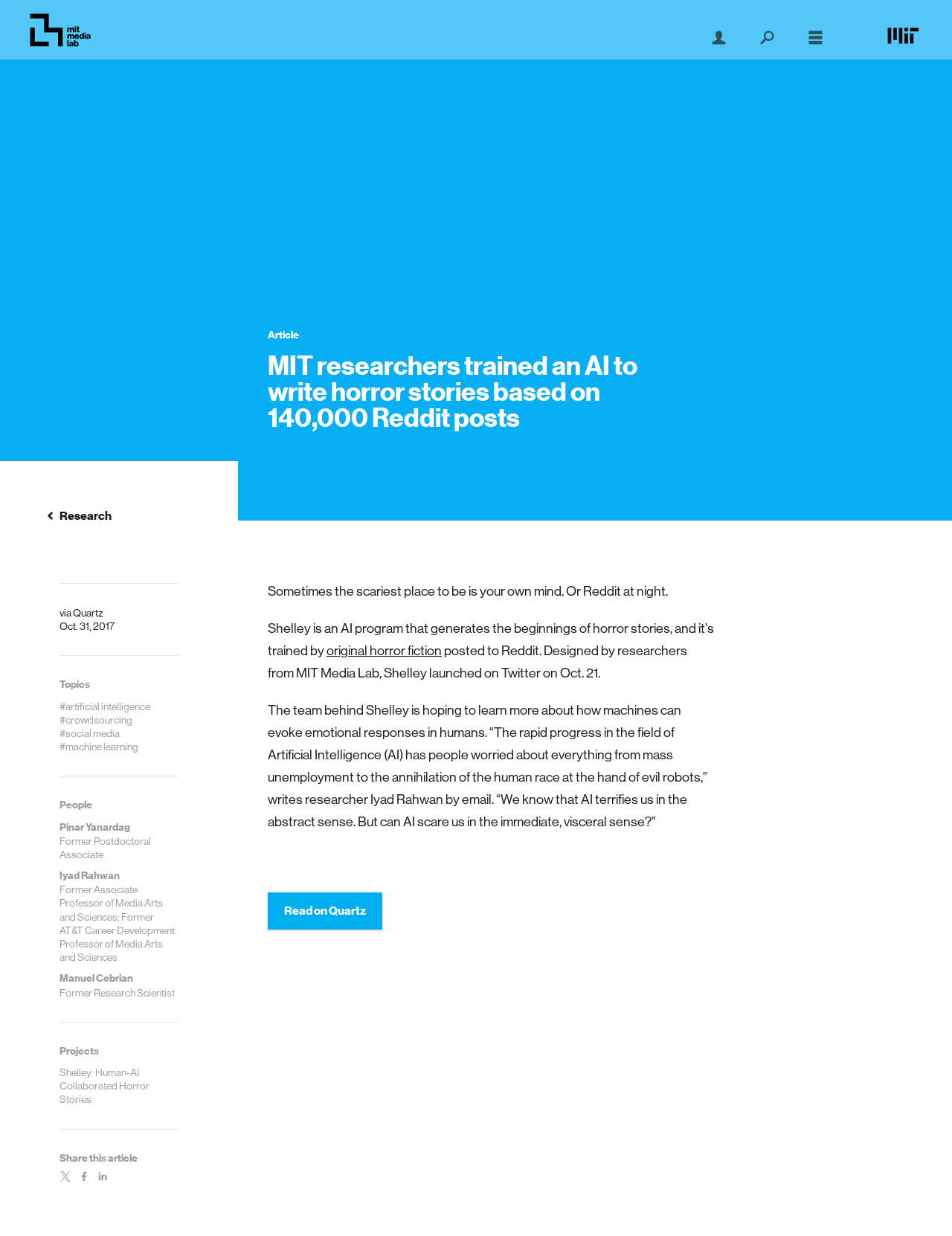Identify the bounding box coordinates for the region to click in order to carry out this instruction: "Click on the 'User' link". Provide the coordinates using four float numbers between 0 and 1, formatted as [left, top, right, bottom].

[0.745, 0.023, 0.765, 0.038]